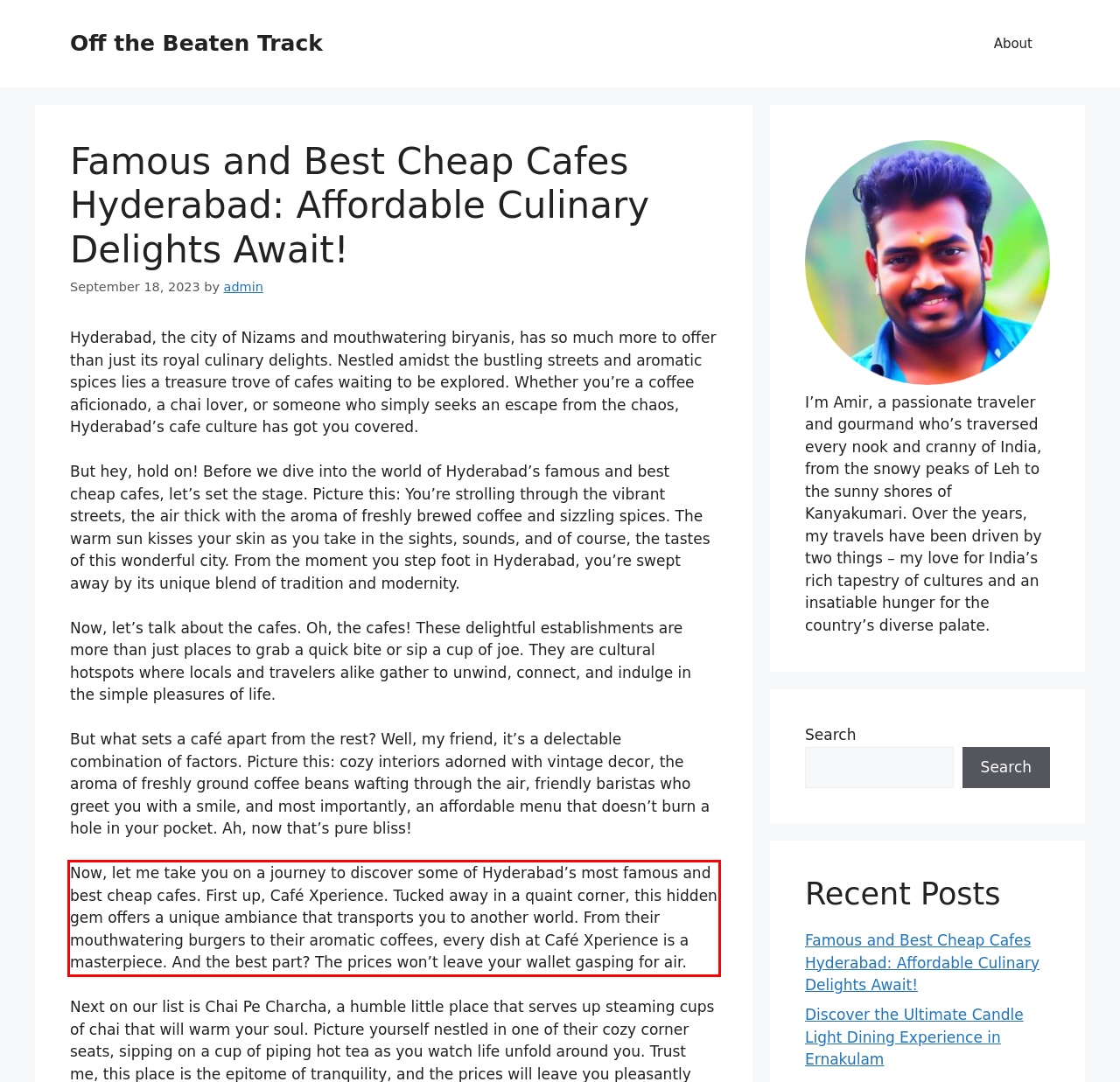Locate the red bounding box in the provided webpage screenshot and use OCR to determine the text content inside it.

Now, let me take you on a journey to discover some of Hyderabad’s most famous and best cheap cafes. First up, Café Xperience. Tucked away in a quaint corner, this hidden gem offers a unique ambiance that transports you to another world. From their mouthwatering burgers to their aromatic coffees, every dish at Café Xperience is a masterpiece. And the best part? The prices won’t leave your wallet gasping for air.